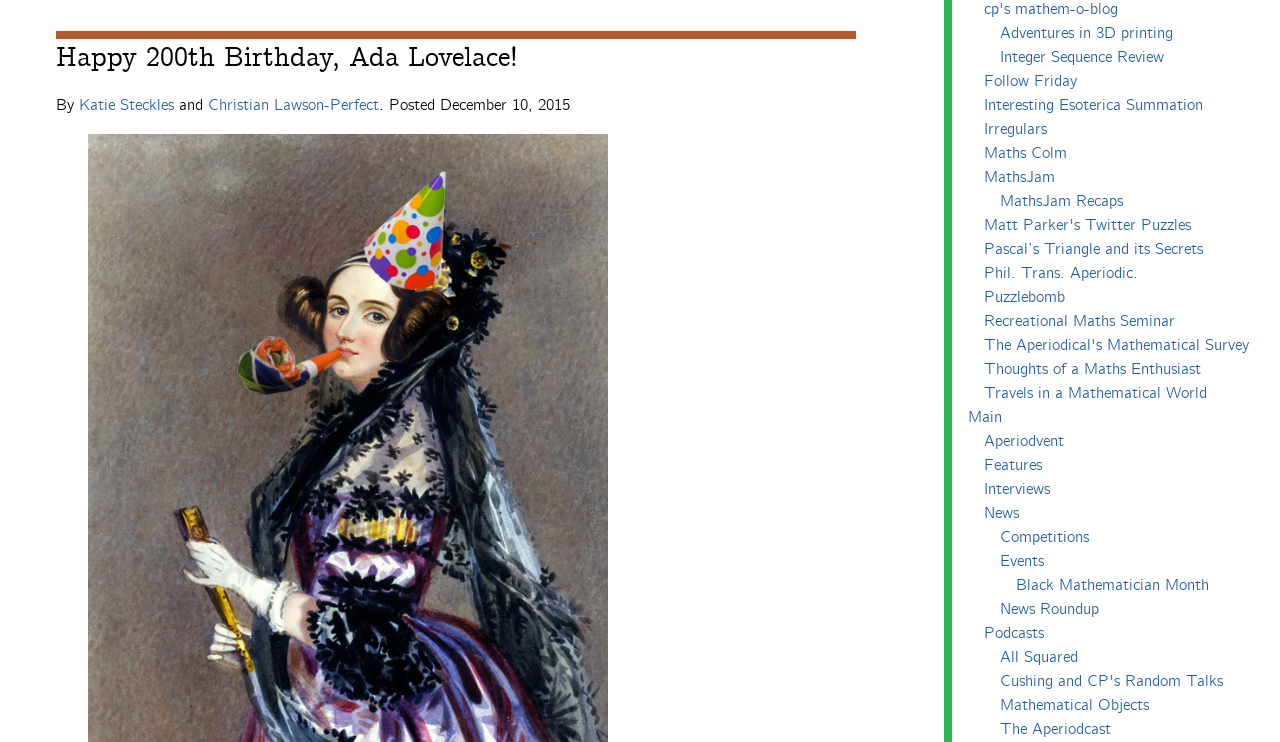How many links are there in the right-hand sidebar?
Kindly offer a detailed explanation using the data available in the image.

The question can be answered by counting the number of links in the right-hand sidebar, which starts from 'Adventures in 3D printing' and ends at 'The Aperiodcast'.